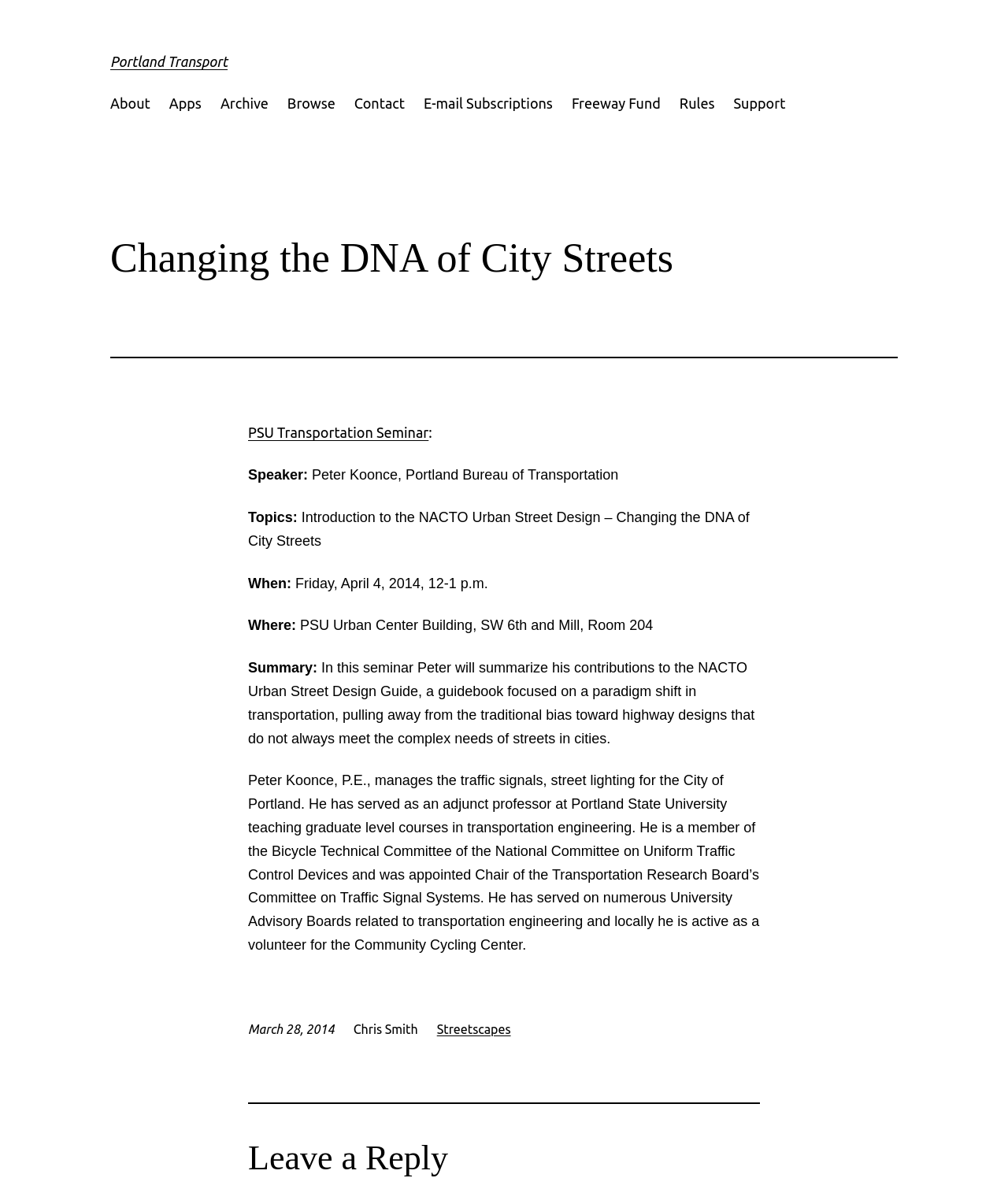What is the name of the speaker?
Please respond to the question thoroughly and include all relevant details.

I found the answer by looking at the section that describes the PSU Transportation Seminar, where it says 'Speaker: Peter Koonce, Portland Bureau of Transportation'.